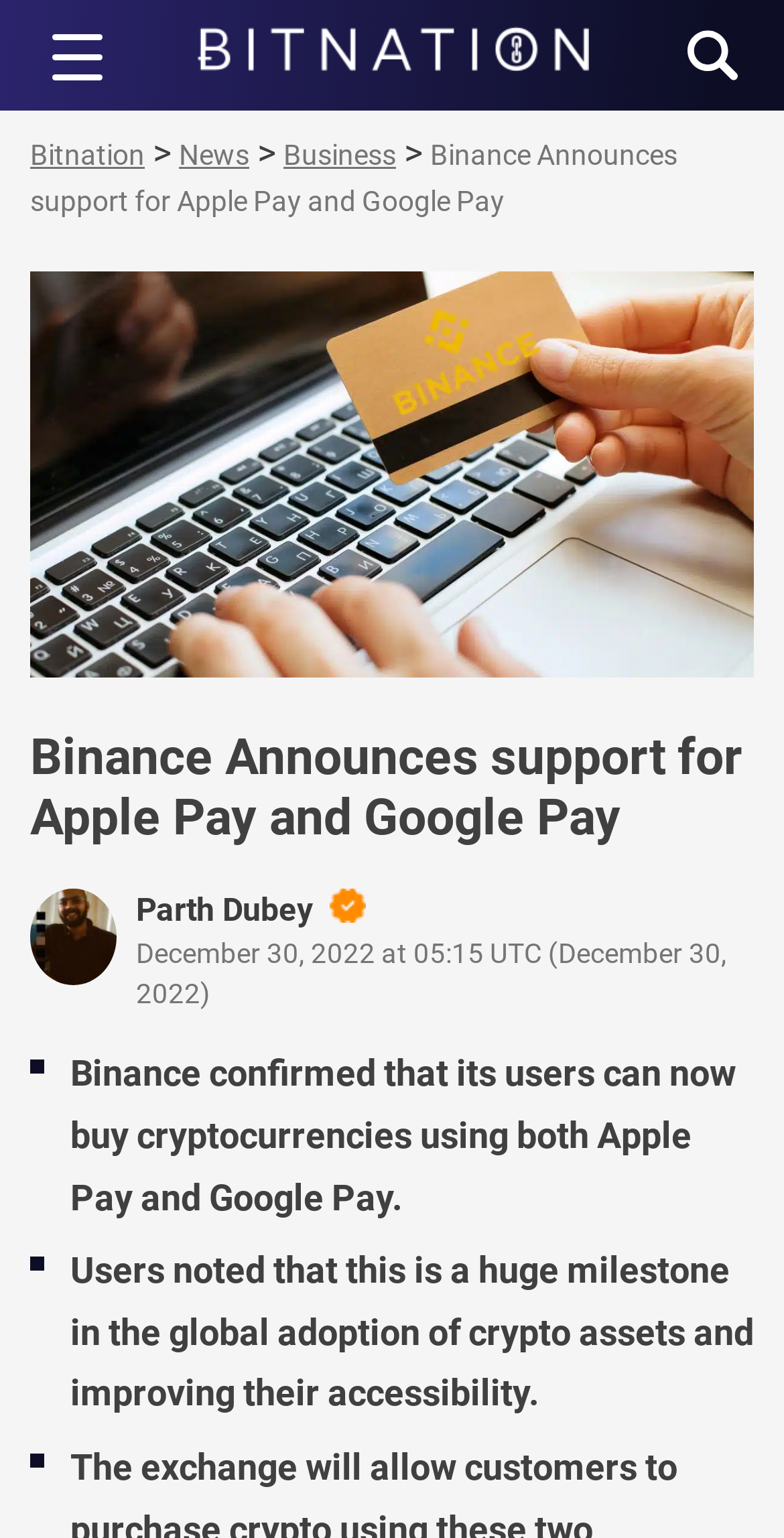Find the coordinates for the bounding box of the element with this description: "parent_node: Bitnation".

[0.25, 0.01, 0.75, 0.062]